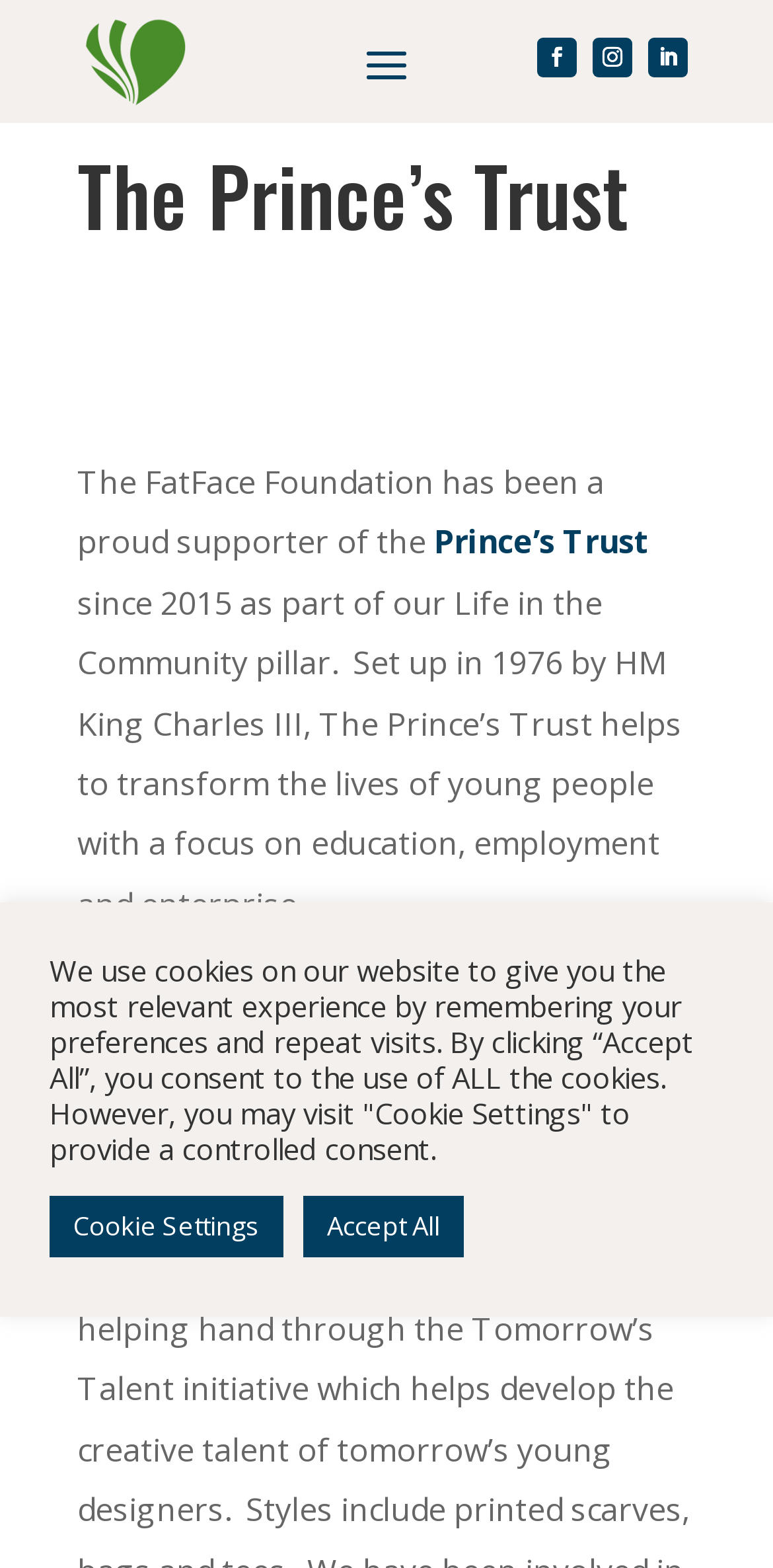Use a single word or phrase to answer the question: 
What is the amount of money donated by the FatFace Foundation to The Prince's Trust?

Thousands of pounds